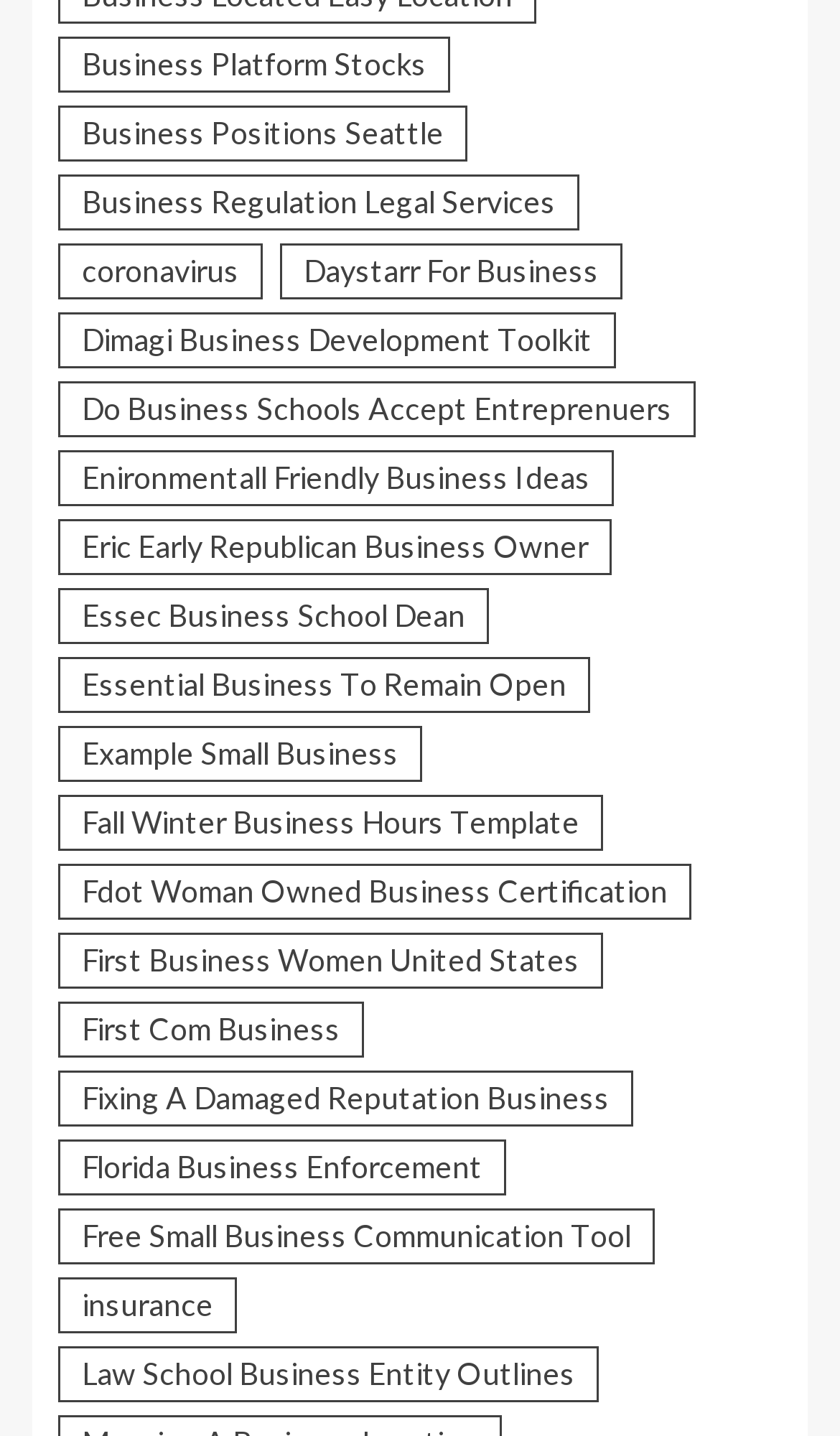What is the common theme among the links on this webpage?
Please provide a comprehensive answer based on the information in the image.

After examining the text of the links on the webpage, it is clear that they are all related to business, with topics such as business platforms, business development, entrepreneurship, and business regulation.